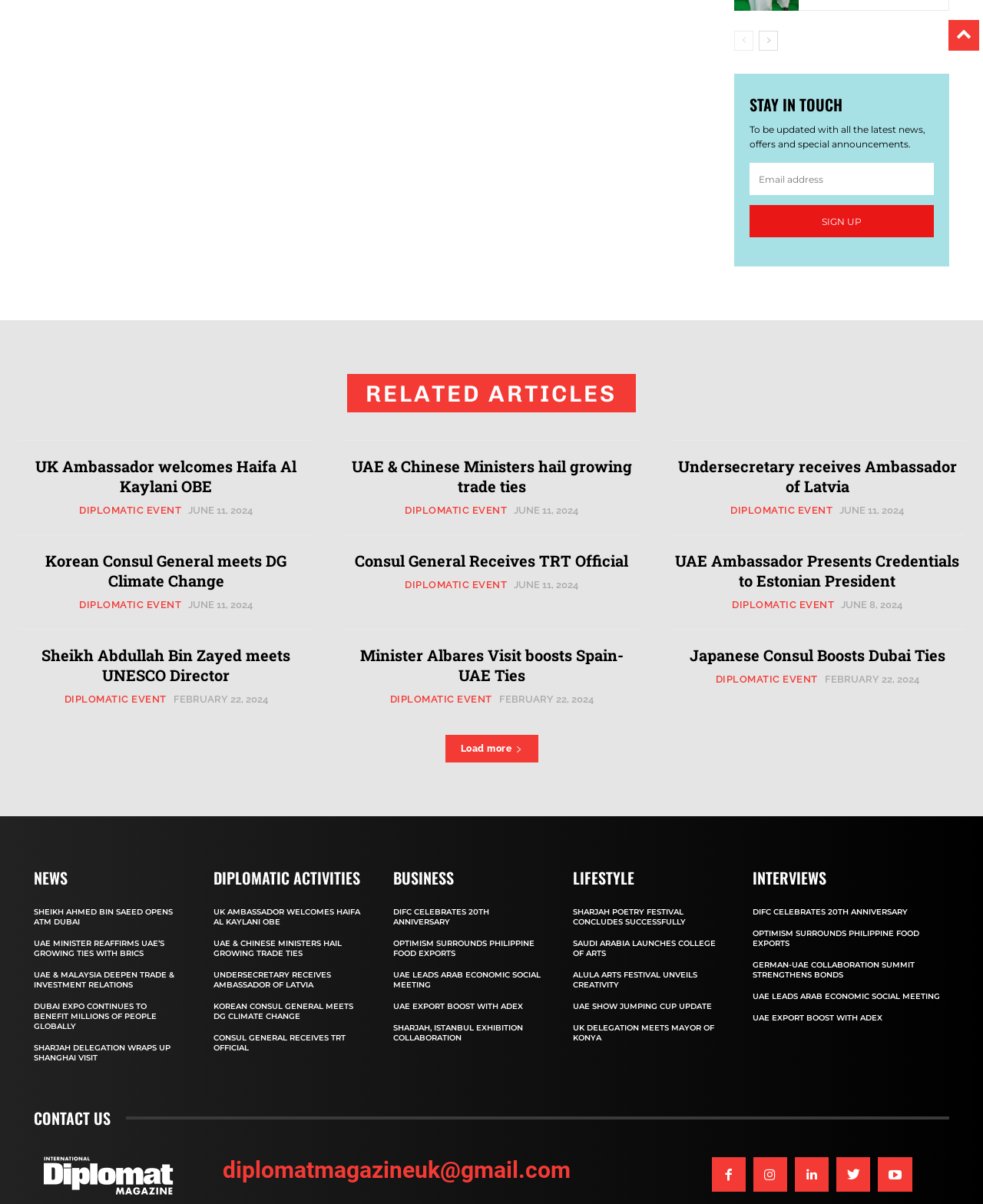Please specify the bounding box coordinates of the clickable region to carry out the following instruction: "Read about UK Ambassador welcomes Haifa Al Kaylani OBE". The coordinates should be four float numbers between 0 and 1, in the format [left, top, right, bottom].

[0.036, 0.379, 0.302, 0.412]